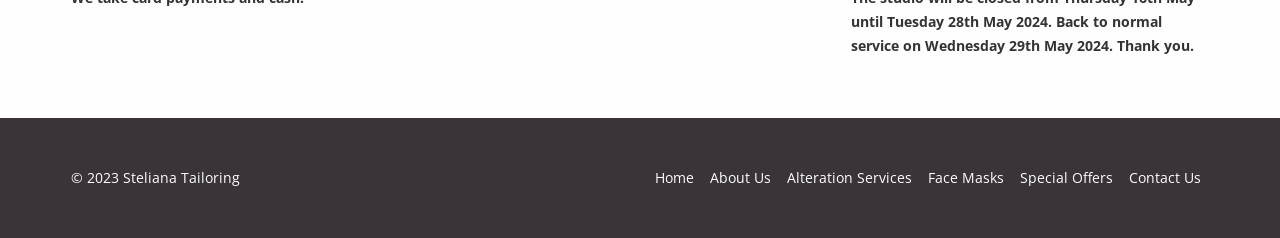Give a one-word or short phrase answer to the question: 
What is the first item in the navigation menu?

Home